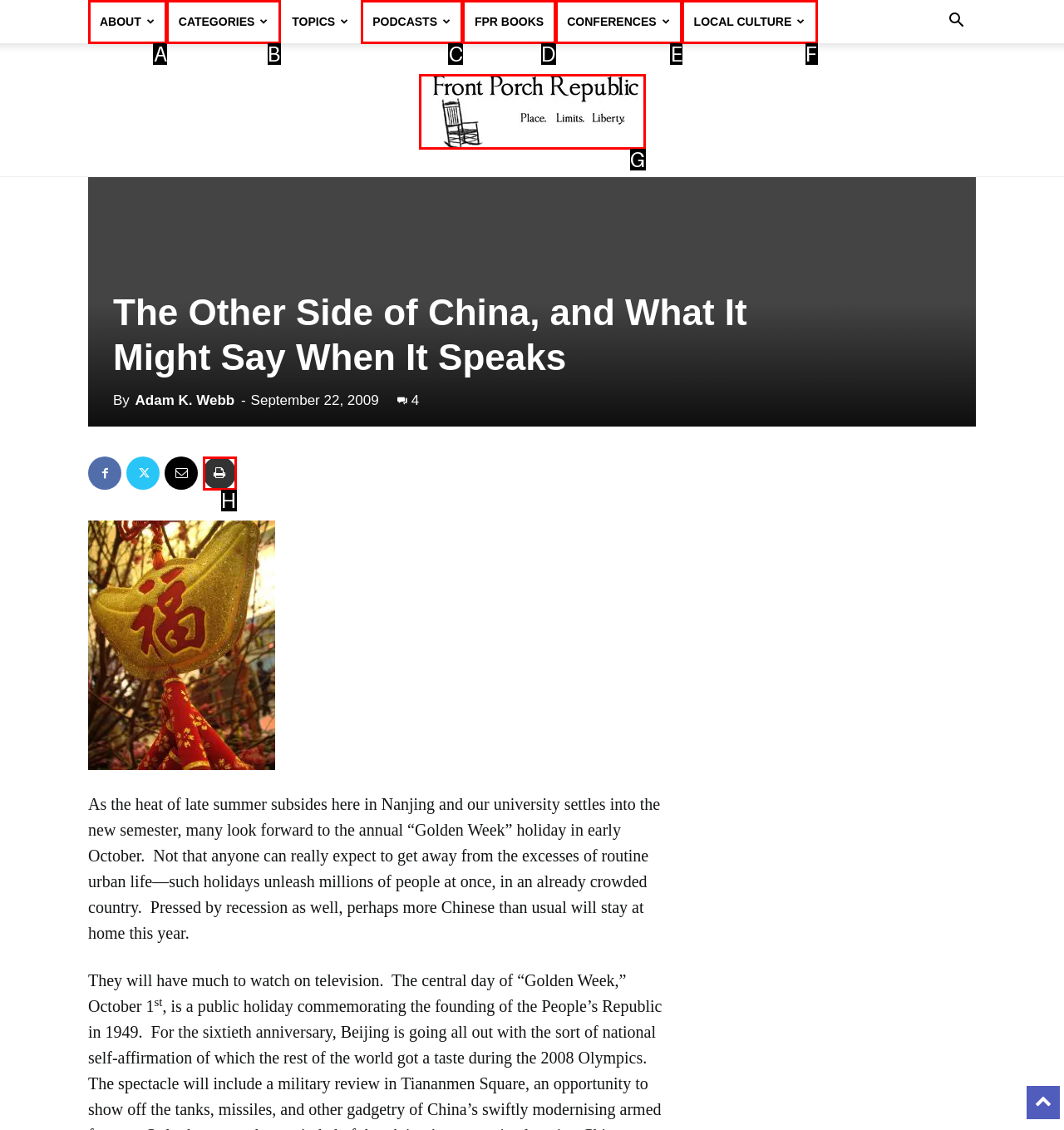Select the letter of the UI element that best matches: Conferences
Answer with the letter of the correct option directly.

E